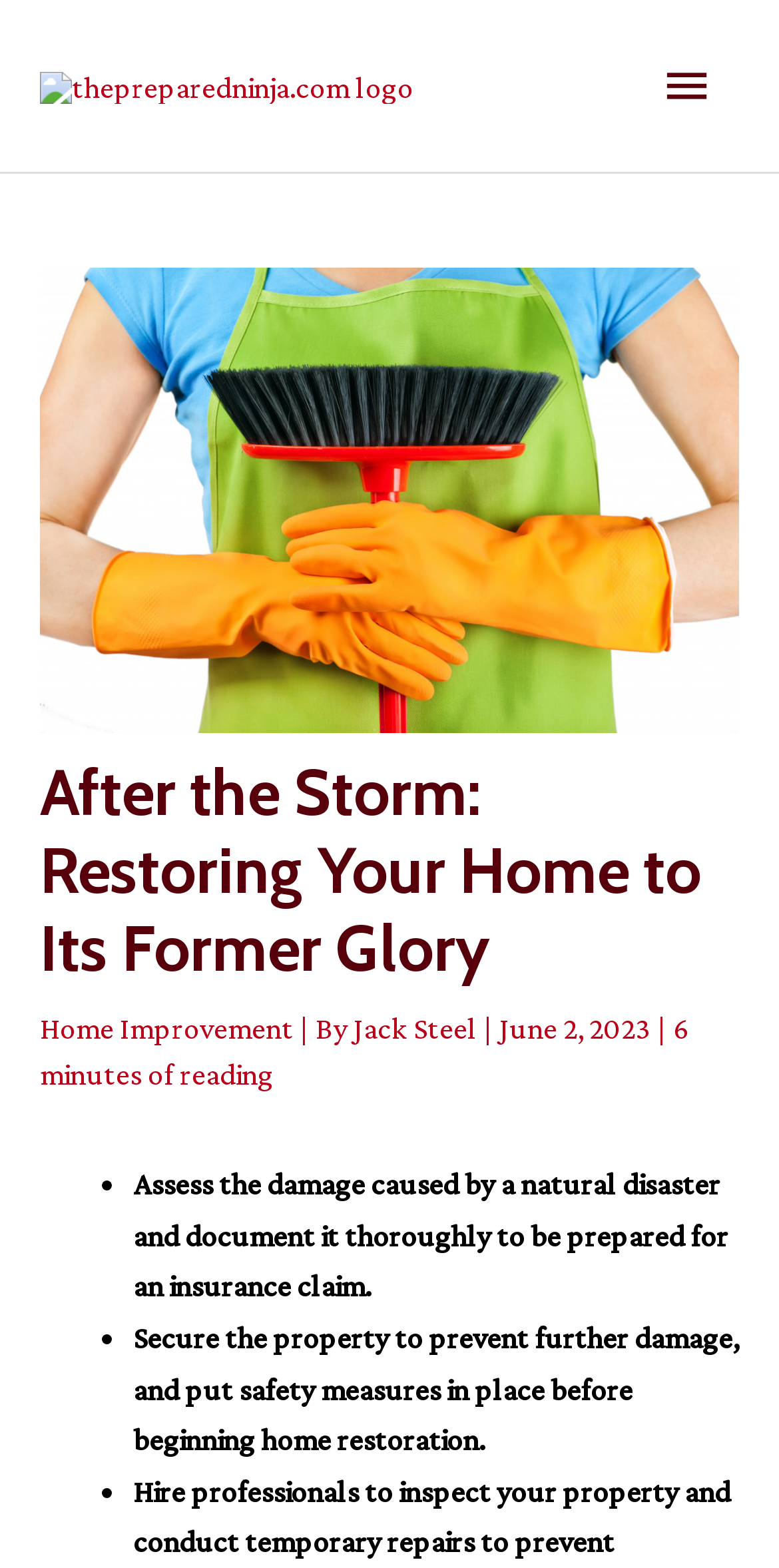Explain the webpage's layout and main content in detail.

The webpage is about restoring a home after a disaster, with a focus on providing essential steps and practical advice. At the top left corner, there is a logo of "thepreparedninja.com" accompanied by an image. On the top right corner, there is a main menu button that can be expanded to reveal more options.

Below the logo, there is a header section that takes up most of the width of the page. It features an image of a person holding a scrubber for cleaning, followed by a heading that reads "After the Storm: Restoring Your Home to Its Former Glory". Underneath the heading, there are links to "Home Improvement" and the author's name, "Jack Steel", along with the date "June 2, 2023" and an indication that the article takes 6 minutes to read.

The main content of the page is divided into a list of steps, each marked with a bullet point. The first step advises readers to assess the damage caused by a natural disaster and document it thoroughly to prepare for an insurance claim. The second step recommends securing the property to prevent further damage and putting safety measures in place before beginning home restoration. There are likely more steps listed below, but they are not shown in the provided accessibility tree.